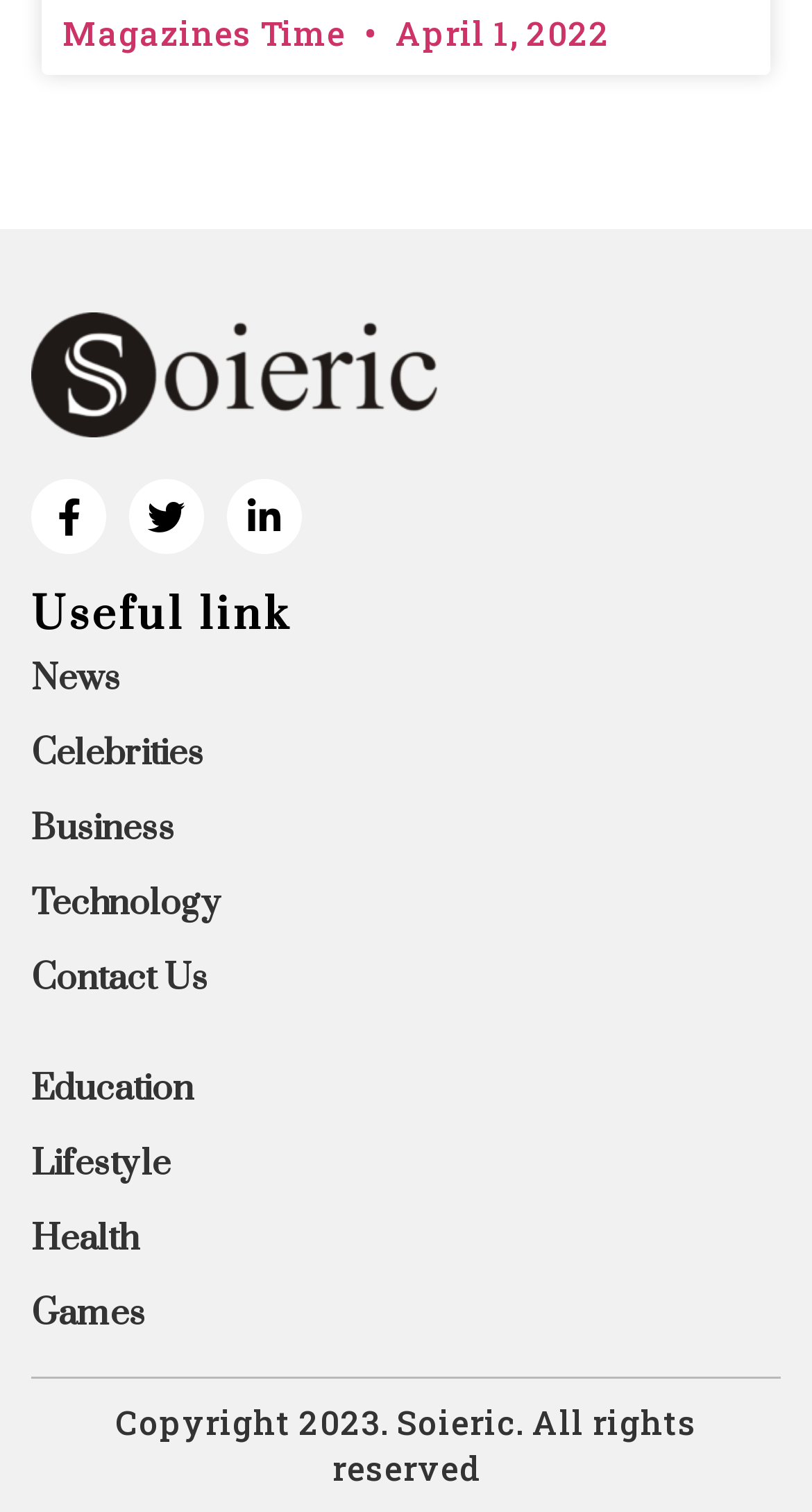What is the copyright information at the bottom?
Look at the image and provide a detailed response to the question.

I found the copyright information at the bottom of the webpage, which is displayed as a static text element with bounding box coordinates [0.142, 0.926, 0.858, 0.985]. The text reads 'Copyright 2023. Soieric. All rights reserved'.